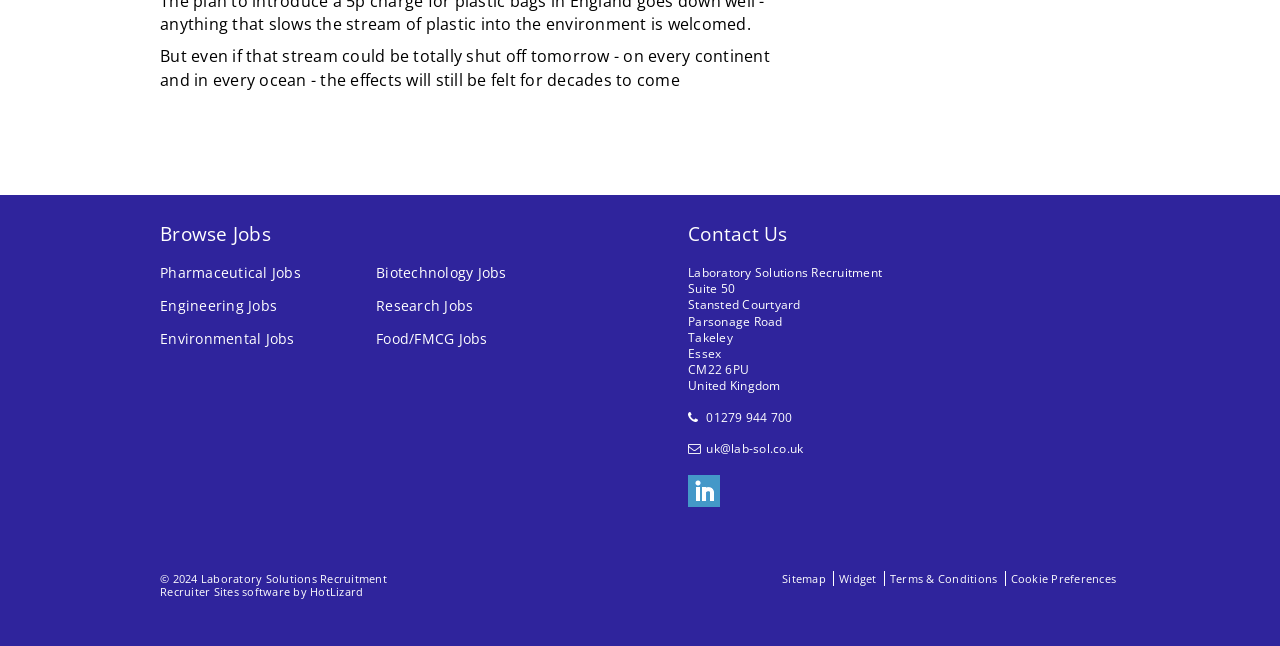Please determine the bounding box coordinates of the area that needs to be clicked to complete this task: 'Click the link to read about Fuel Welding Projects'. The coordinates must be four float numbers between 0 and 1, formatted as [left, top, right, bottom].

None